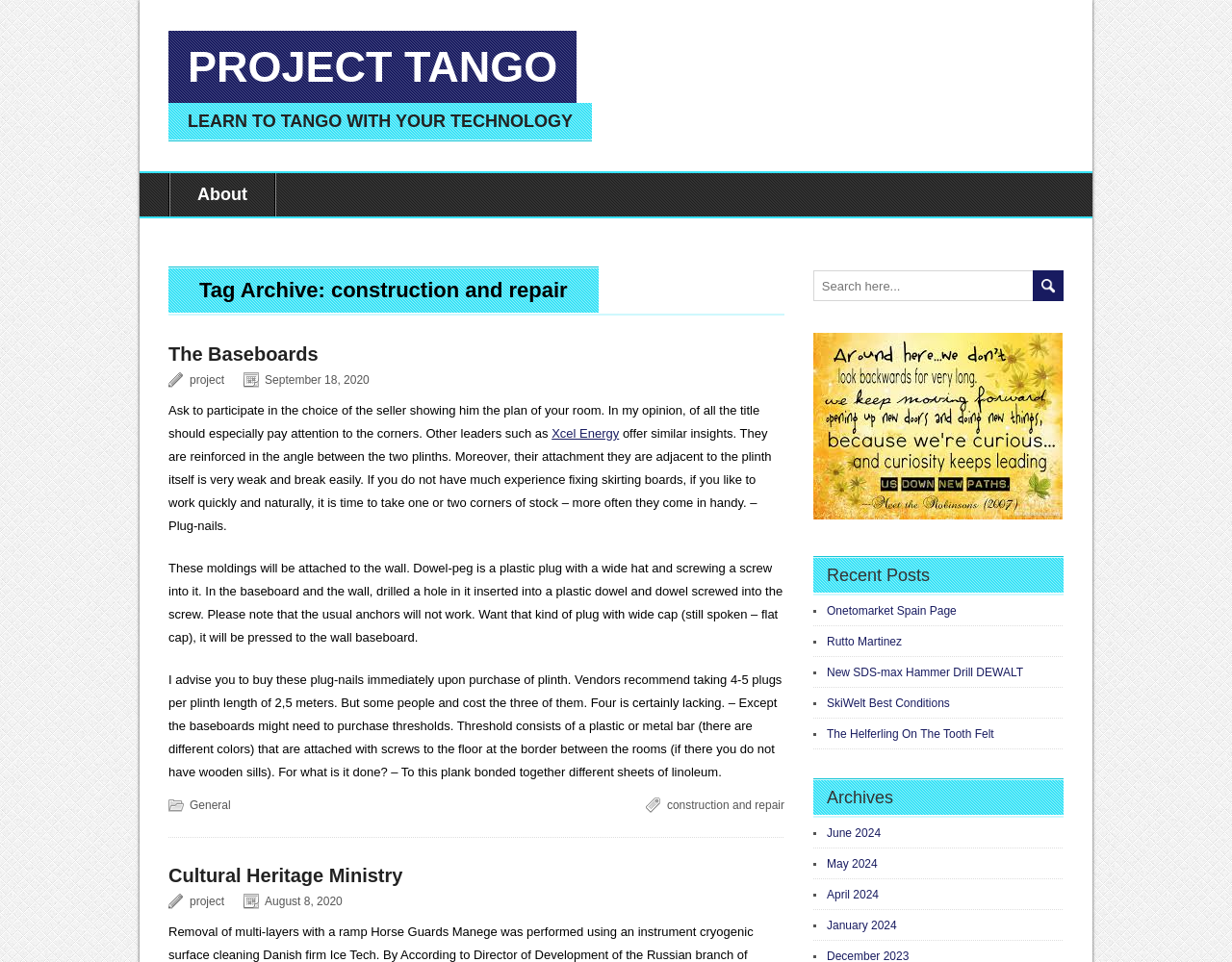Use a single word or phrase to answer the question: 
What is the purpose of the dowel-peg?

to attach moldings to the wall